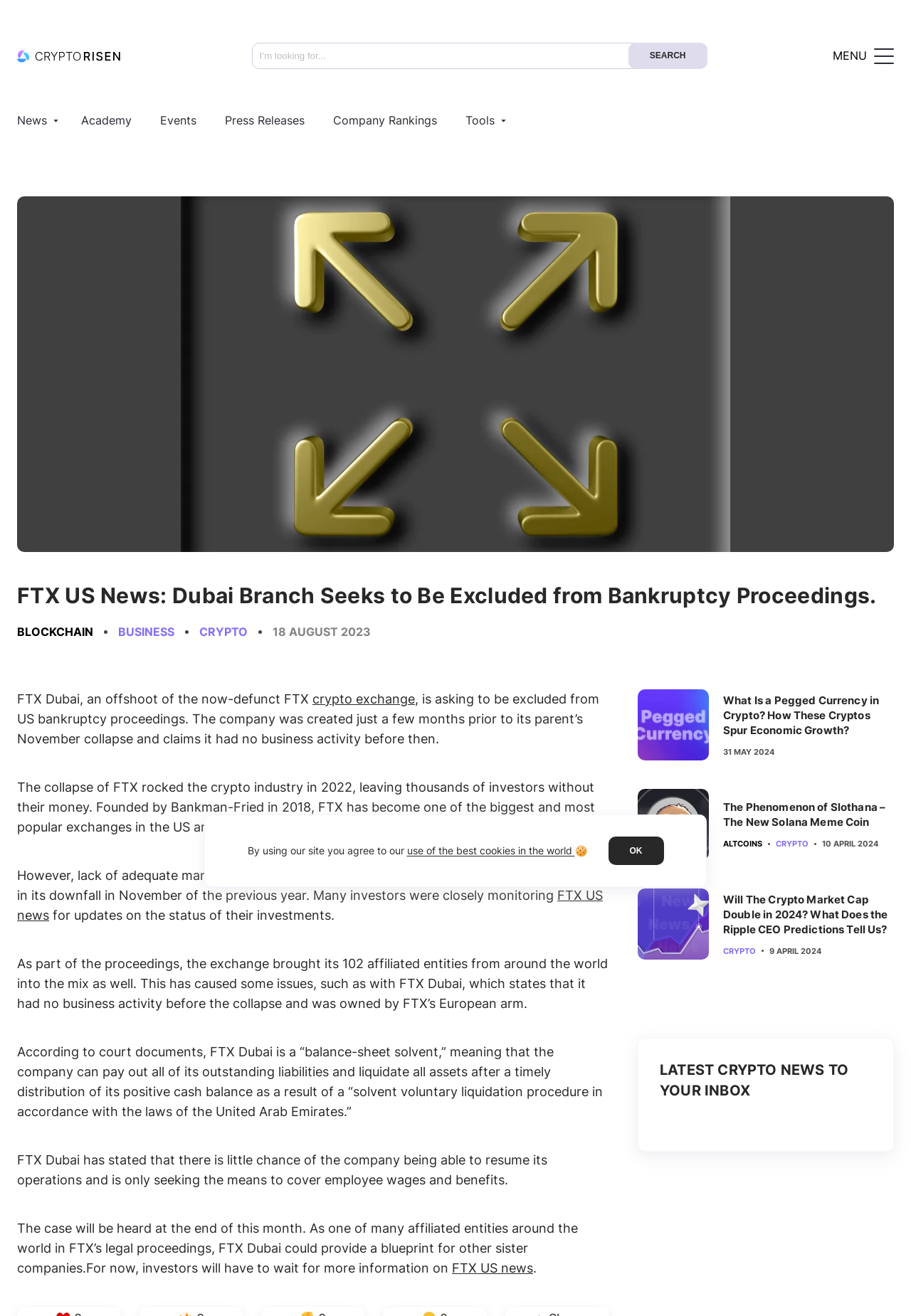What is the date of the article about FTX Dubai seeking to be excluded from bankruptcy proceedings?
Kindly offer a comprehensive and detailed response to the question.

The date of the article is mentioned in the webpage as '18 AUGUST 2023', which is the date when the article about FTX Dubai seeking to be excluded from bankruptcy proceedings was published.